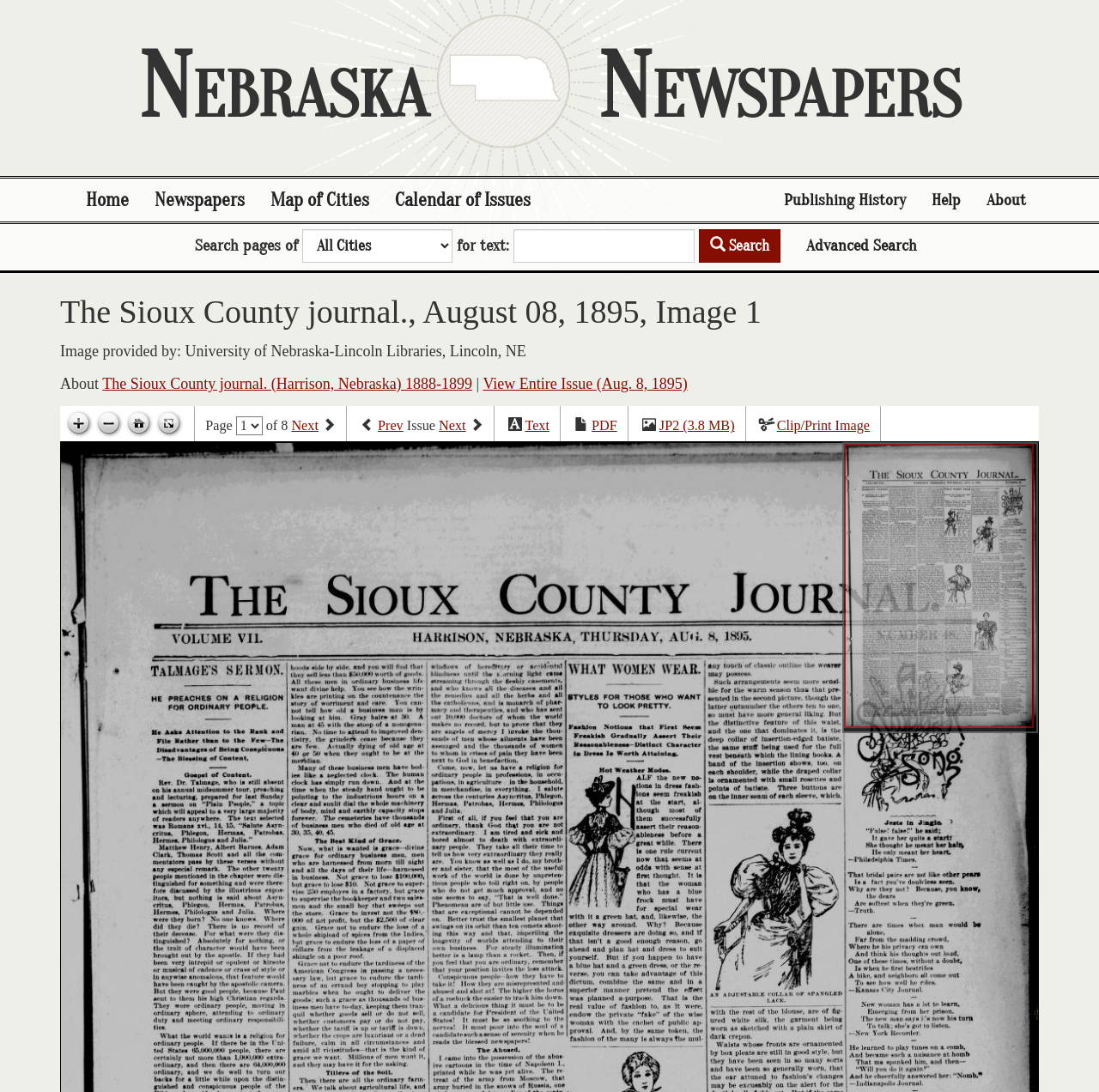How many pages are in this issue?
Answer the question with as much detail as you can, using the image as a reference.

I found the answer by looking at the static text element that says 'Page' and the combobox element next to it, which suggests that there are 8 pages in this issue.